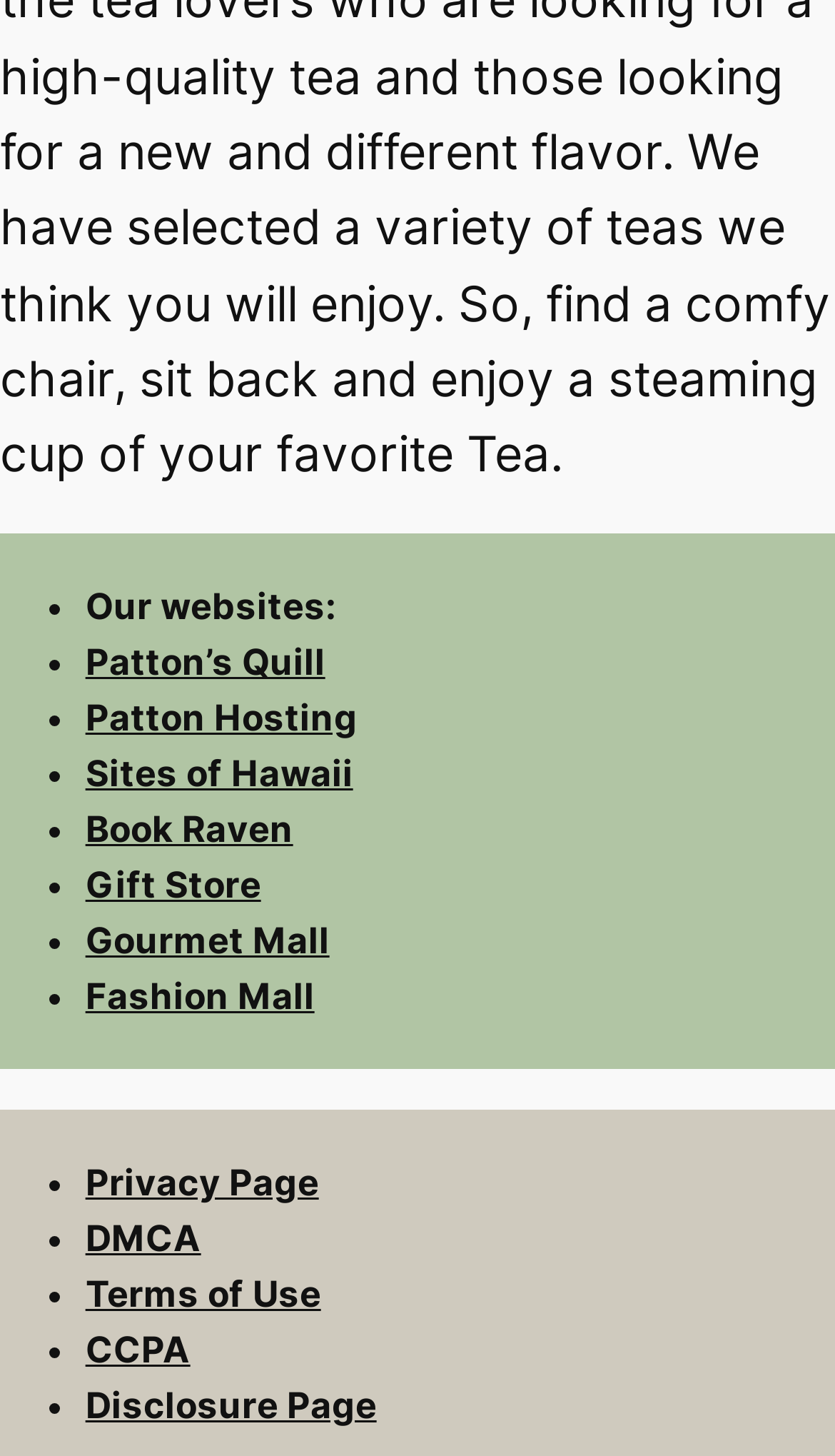What is the last link in the list?
Kindly answer the question with as much detail as you can.

The last link in the list is 'Disclosure Page' which is a link element with the text 'Disclosure Page' and has a bounding box coordinate of [0.102, 0.951, 0.451, 0.98].